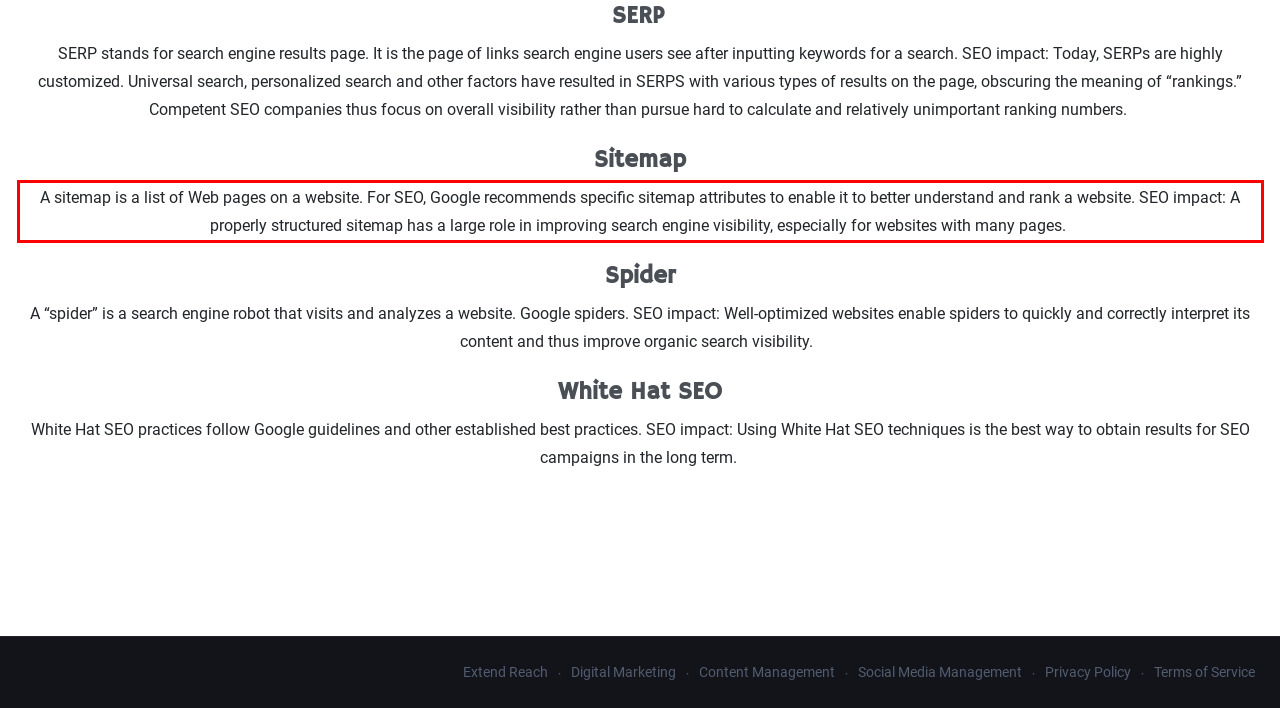Identify and extract the text within the red rectangle in the screenshot of the webpage.

A sitemap is a list of Web pages on a website. For SEO, Google recommends specific sitemap attributes to enable it to better understand and rank a website. SEO impact: A properly structured sitemap has a large role in improving search engine visibility, especially for websites with many pages.